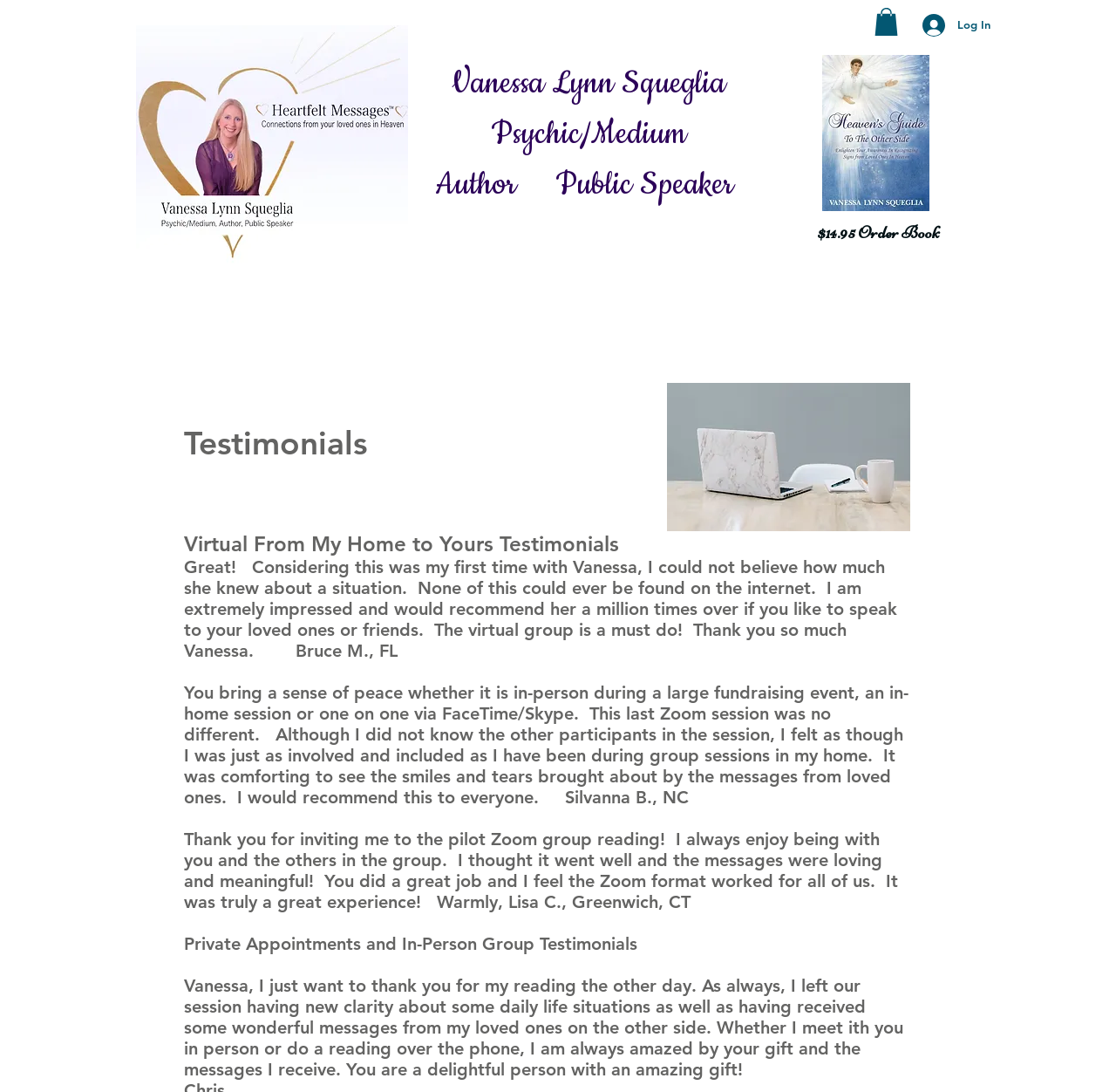Can you specify the bounding box coordinates for the region that should be clicked to fulfill this instruction: "Order the book for $14.95".

[0.732, 0.197, 0.842, 0.229]